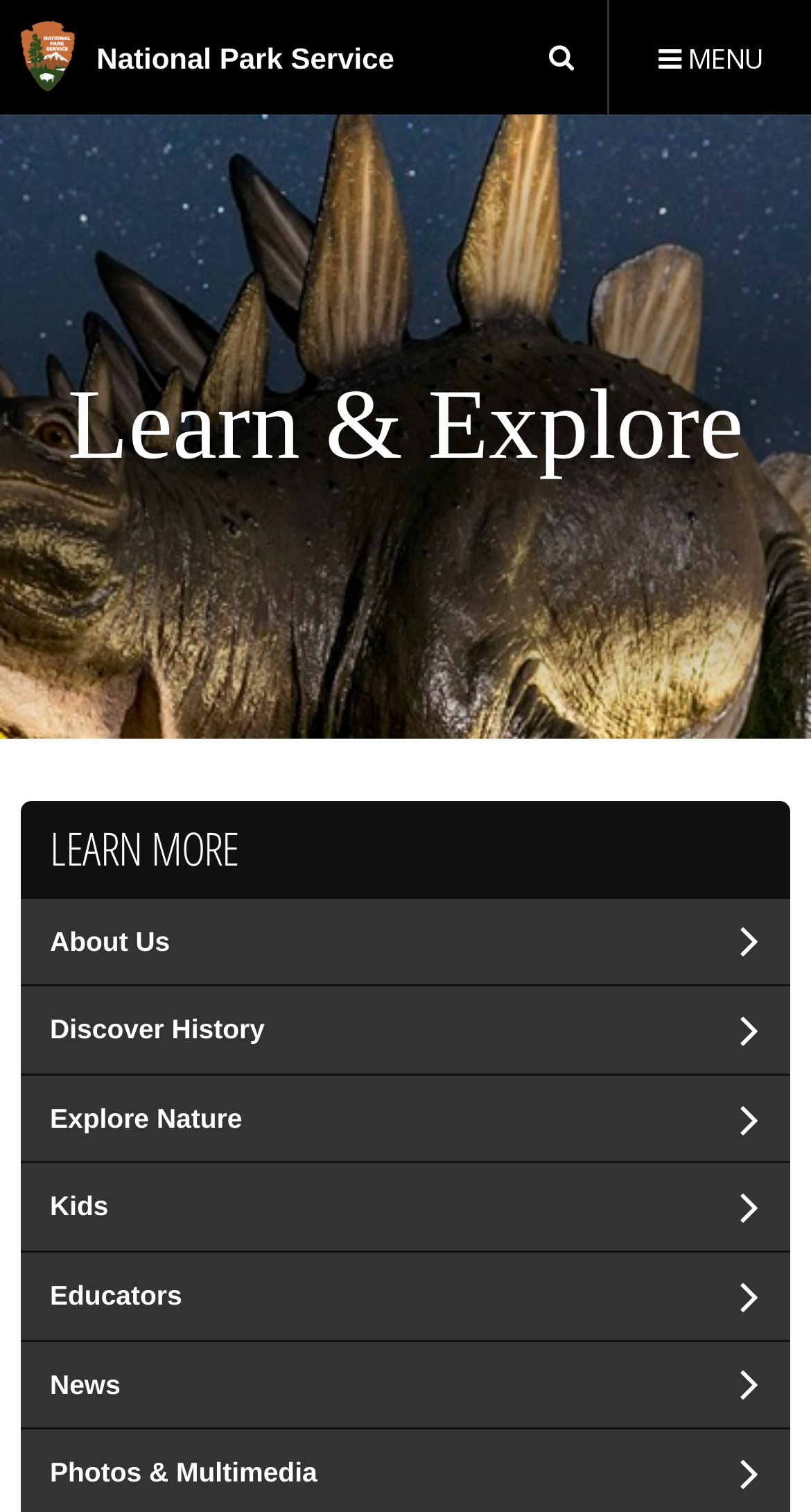Determine the bounding box coordinates of the clickable region to carry out the instruction: "Open the menu".

[0.749, 0.0, 1.0, 0.076]